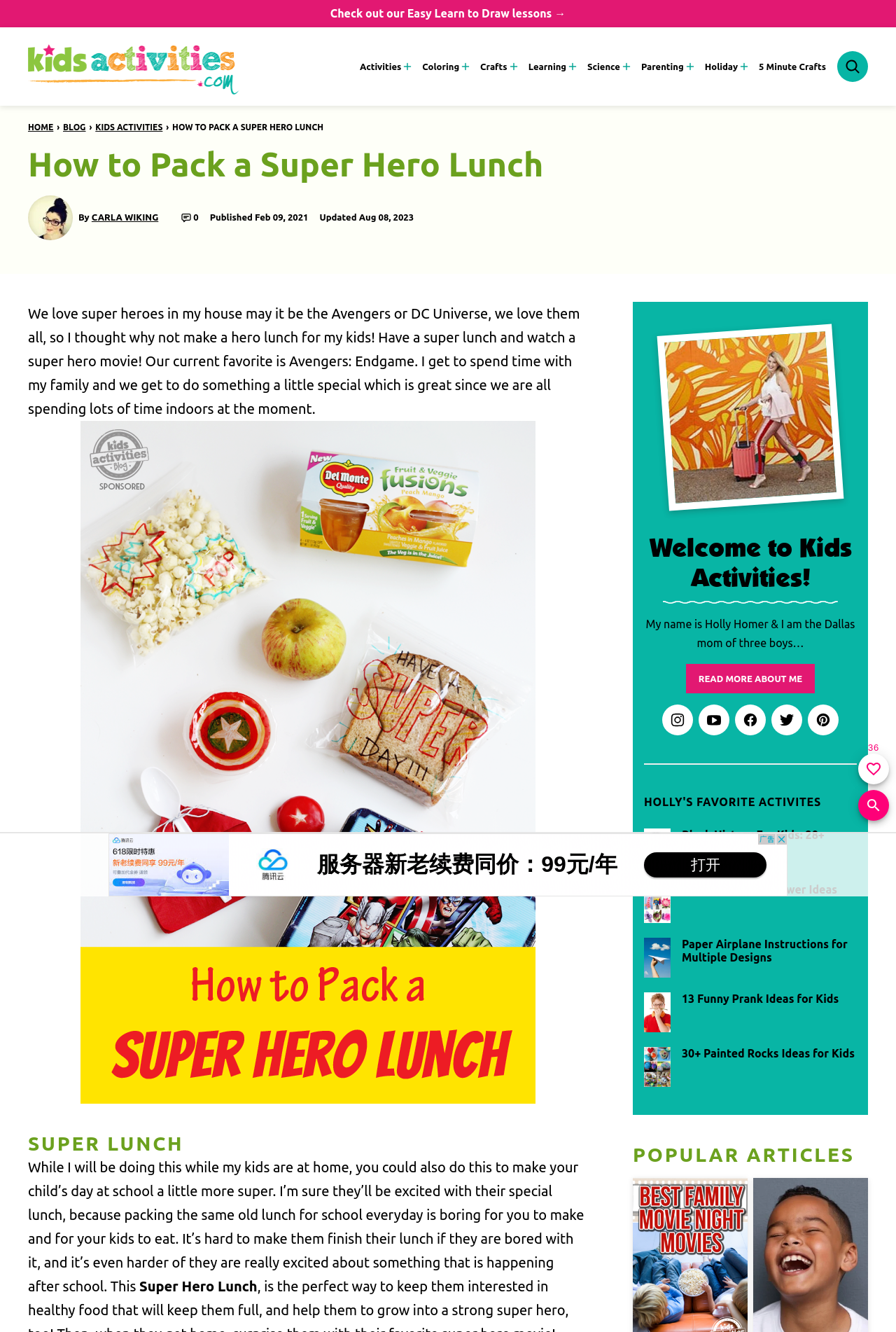Please locate the bounding box coordinates of the element that should be clicked to achieve the given instruction: "Add to favorites".

[0.958, 0.566, 0.992, 0.589]